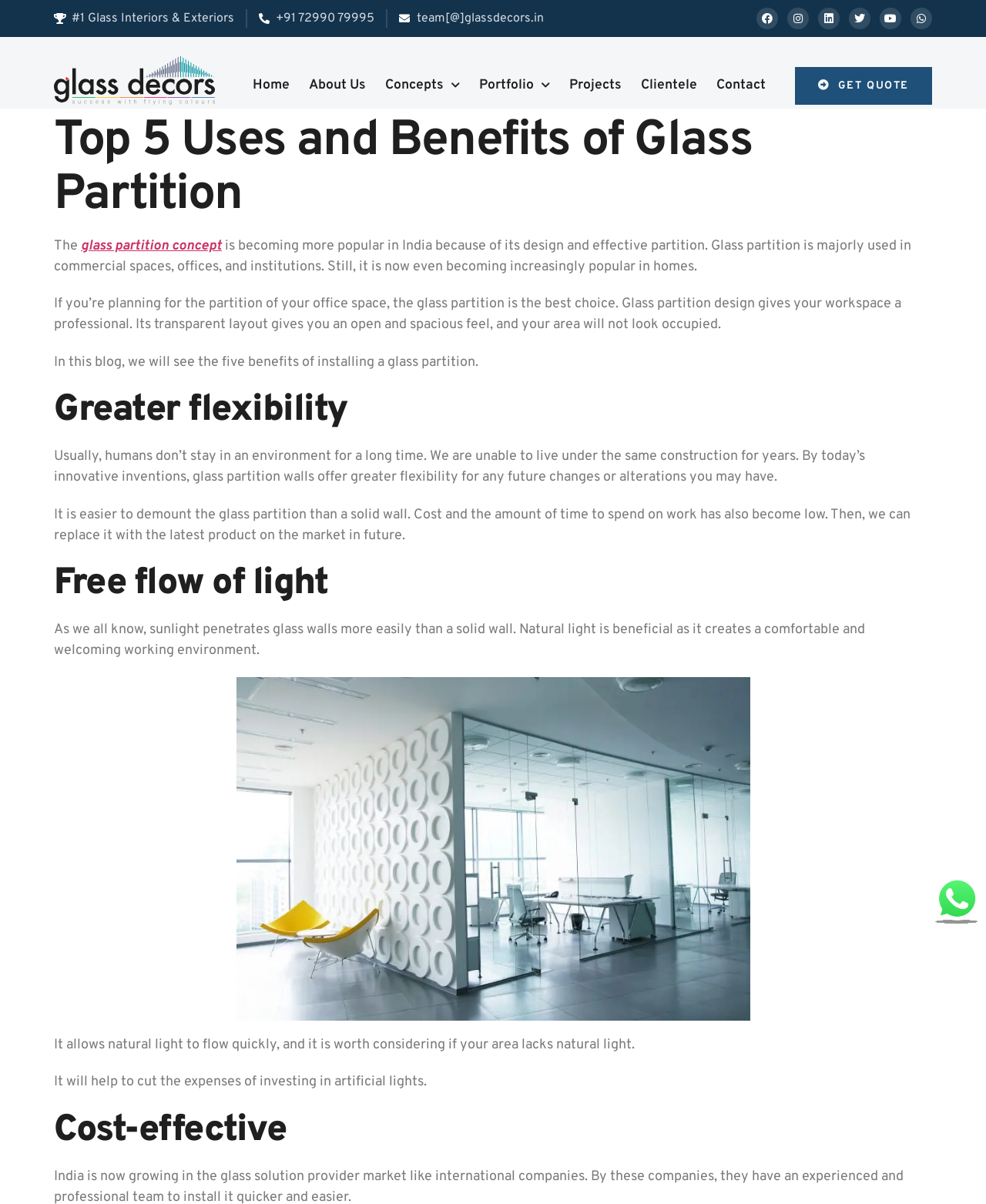Given the following UI element description: "#1 Glass Interiors & Exteriors", find the bounding box coordinates in the webpage screenshot.

[0.055, 0.008, 0.237, 0.023]